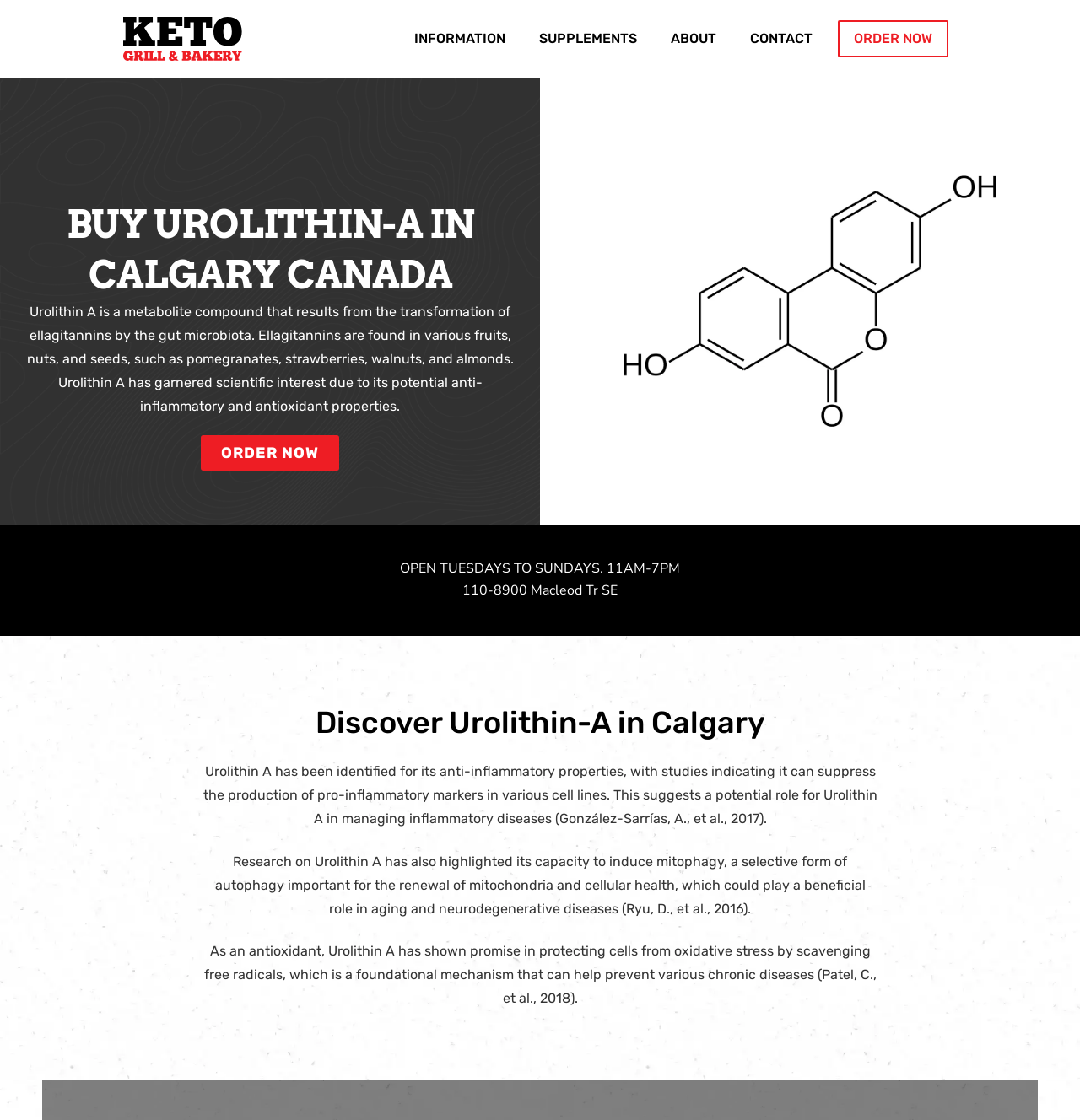Find the bounding box coordinates for the HTML element described in this sentence: "April 2022". Provide the coordinates as four float numbers between 0 and 1, in the format [left, top, right, bottom].

None